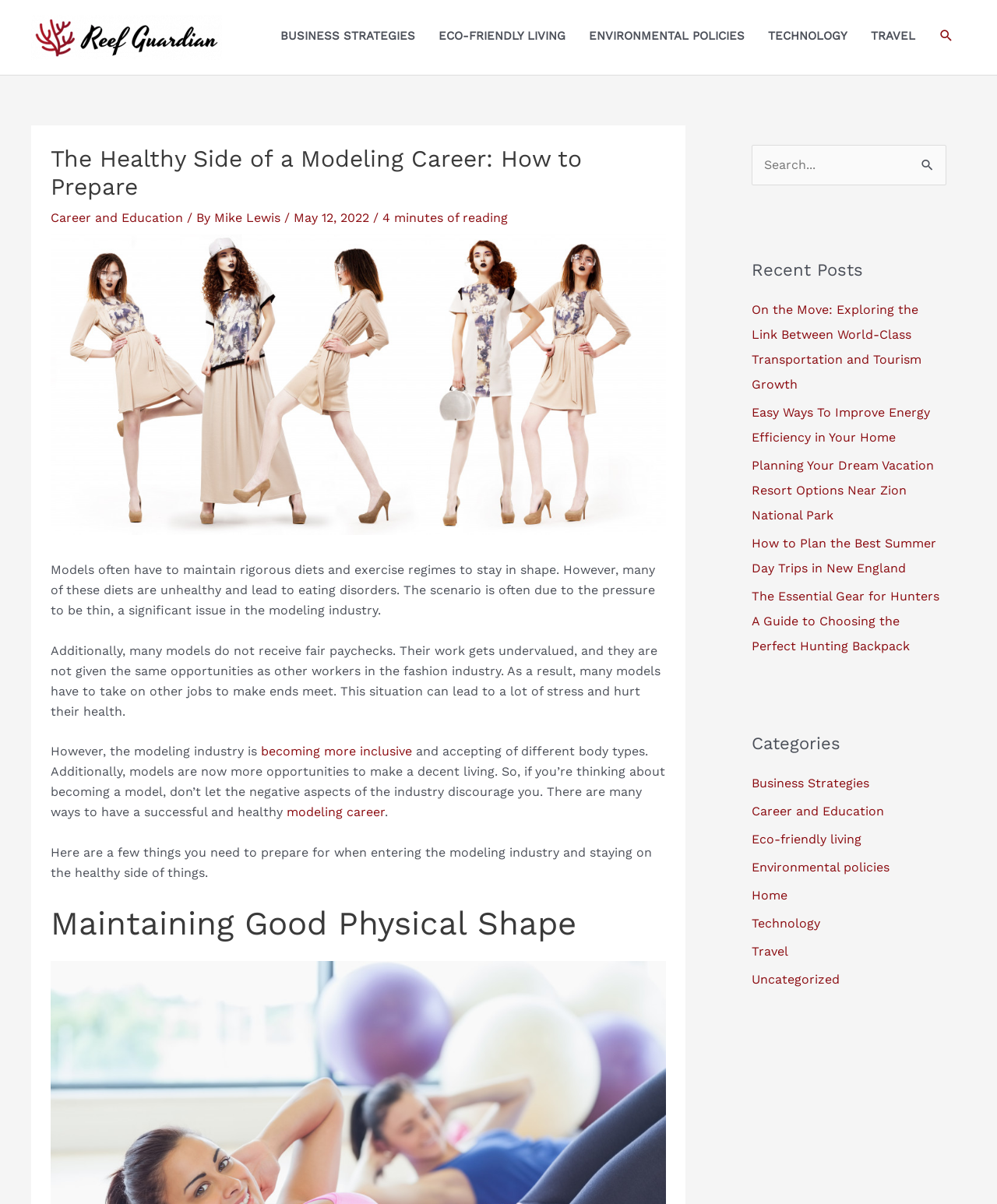Based on the provided description, "Career and Education", find the bounding box of the corresponding UI element in the screenshot.

[0.051, 0.175, 0.184, 0.187]